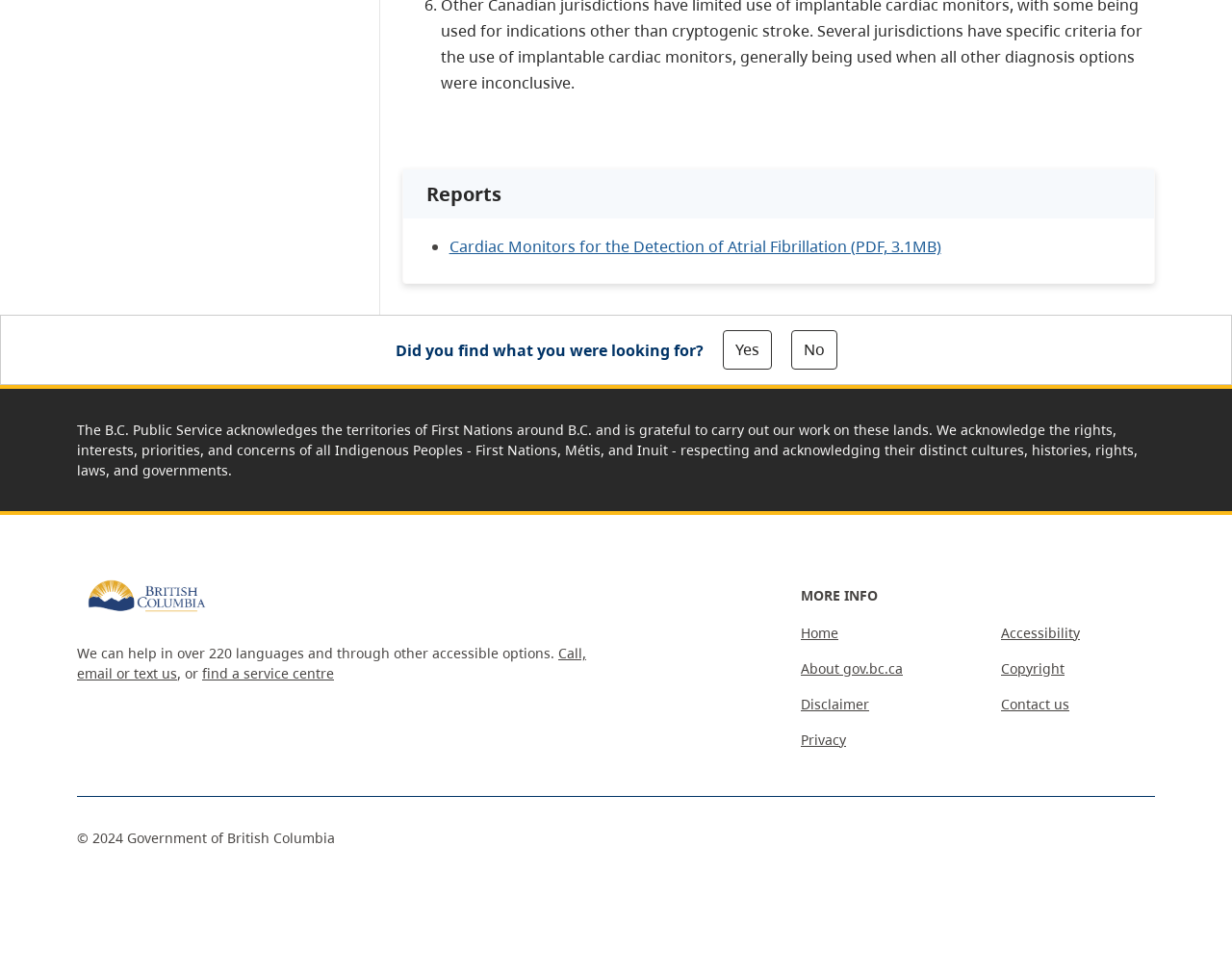Extract the bounding box coordinates for the UI element described as: "Call, email or text us".

[0.062, 0.66, 0.476, 0.7]